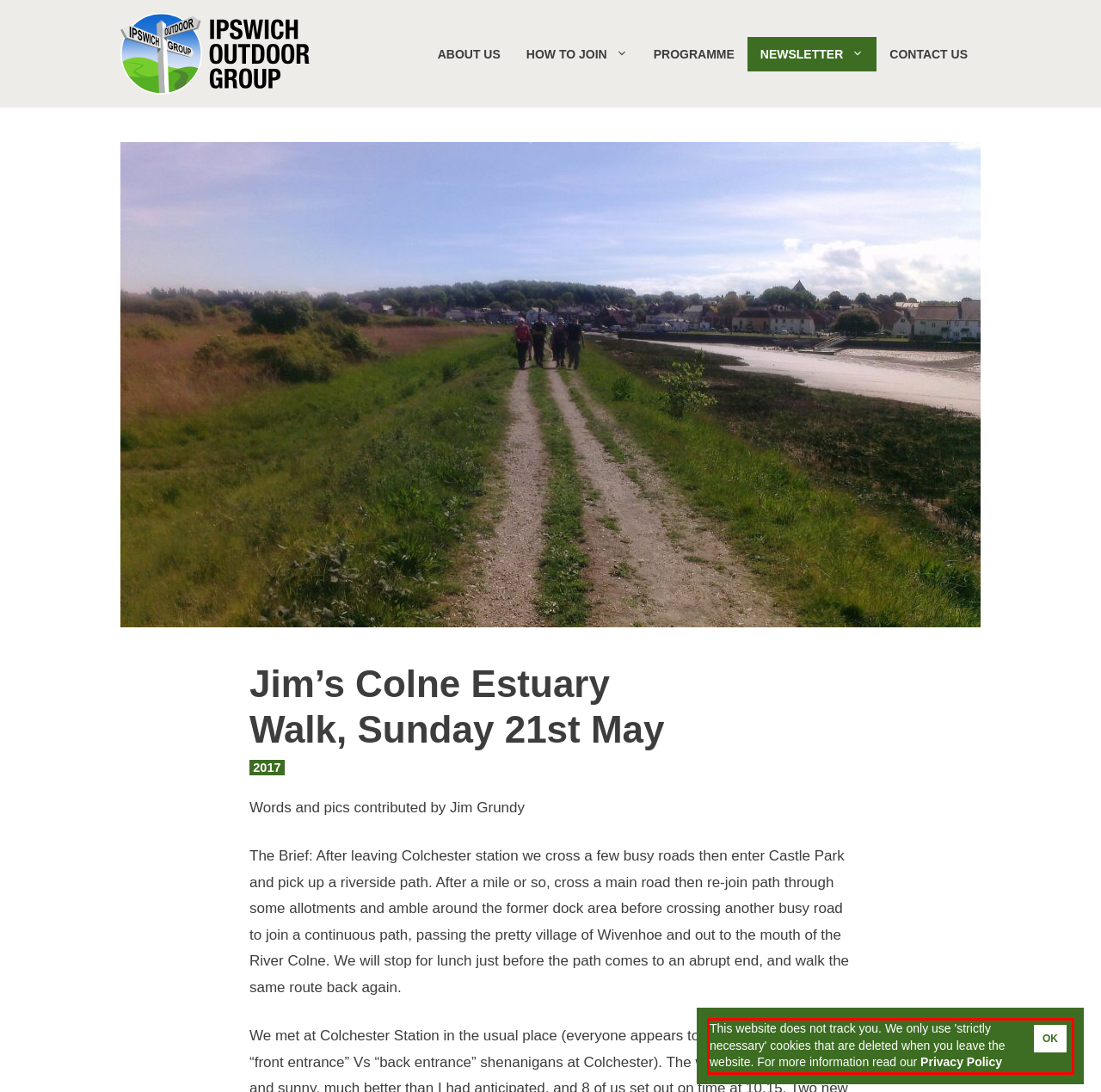Examine the screenshot of the webpage, locate the red bounding box, and generate the text contained within it.

This website does not track you. We only use 'strictly necessary' cookies that are deleted when you leave the website. For more information read our Privacy Policy